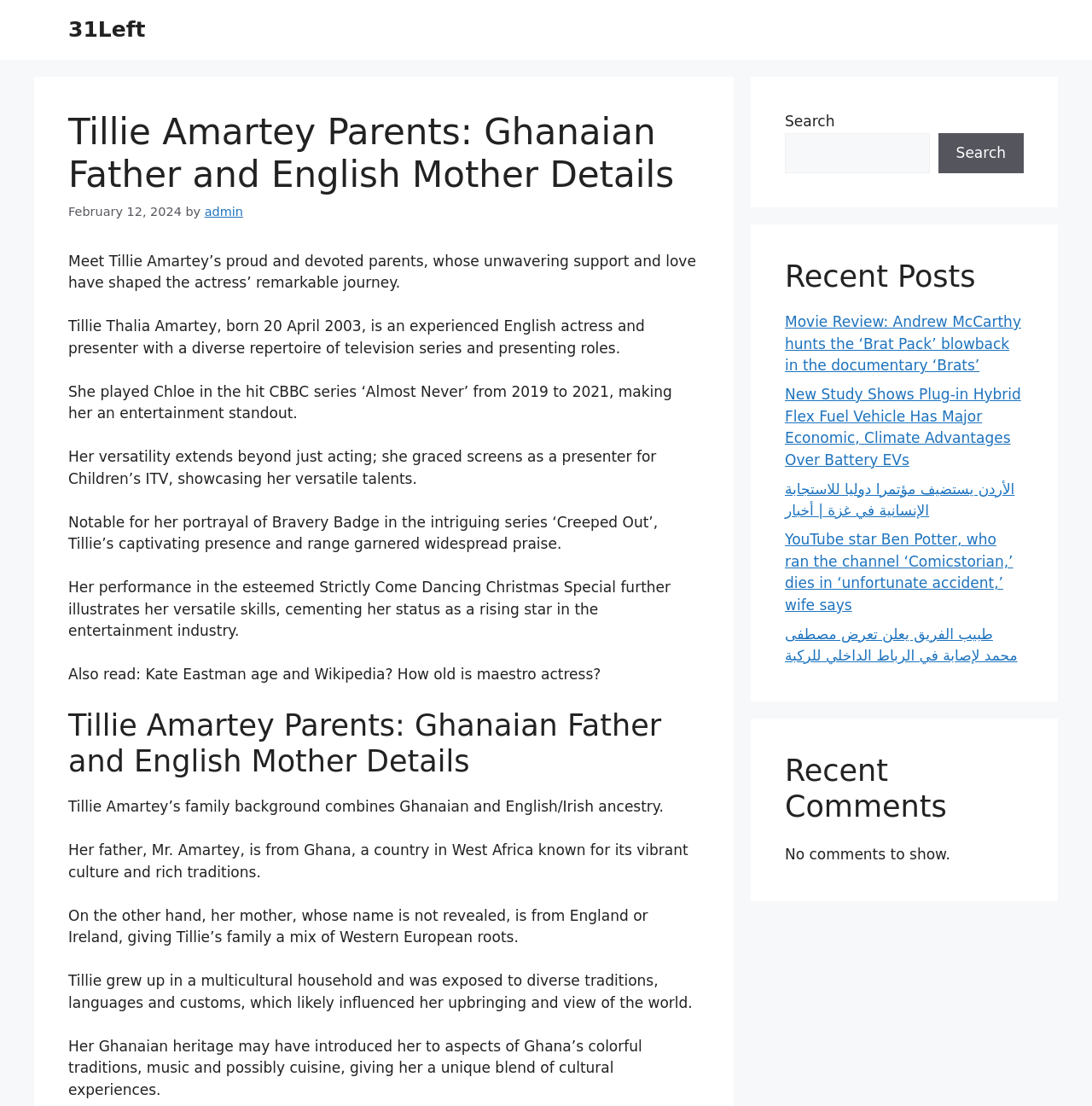Bounding box coordinates are specified in the format (top-left x, top-left y, bottom-right x, bottom-right y). All values are floating point numbers bounded between 0 and 1. Please provide the bounding box coordinate of the region this sentence describes: parent_node: Search name="s"

[0.719, 0.12, 0.851, 0.157]